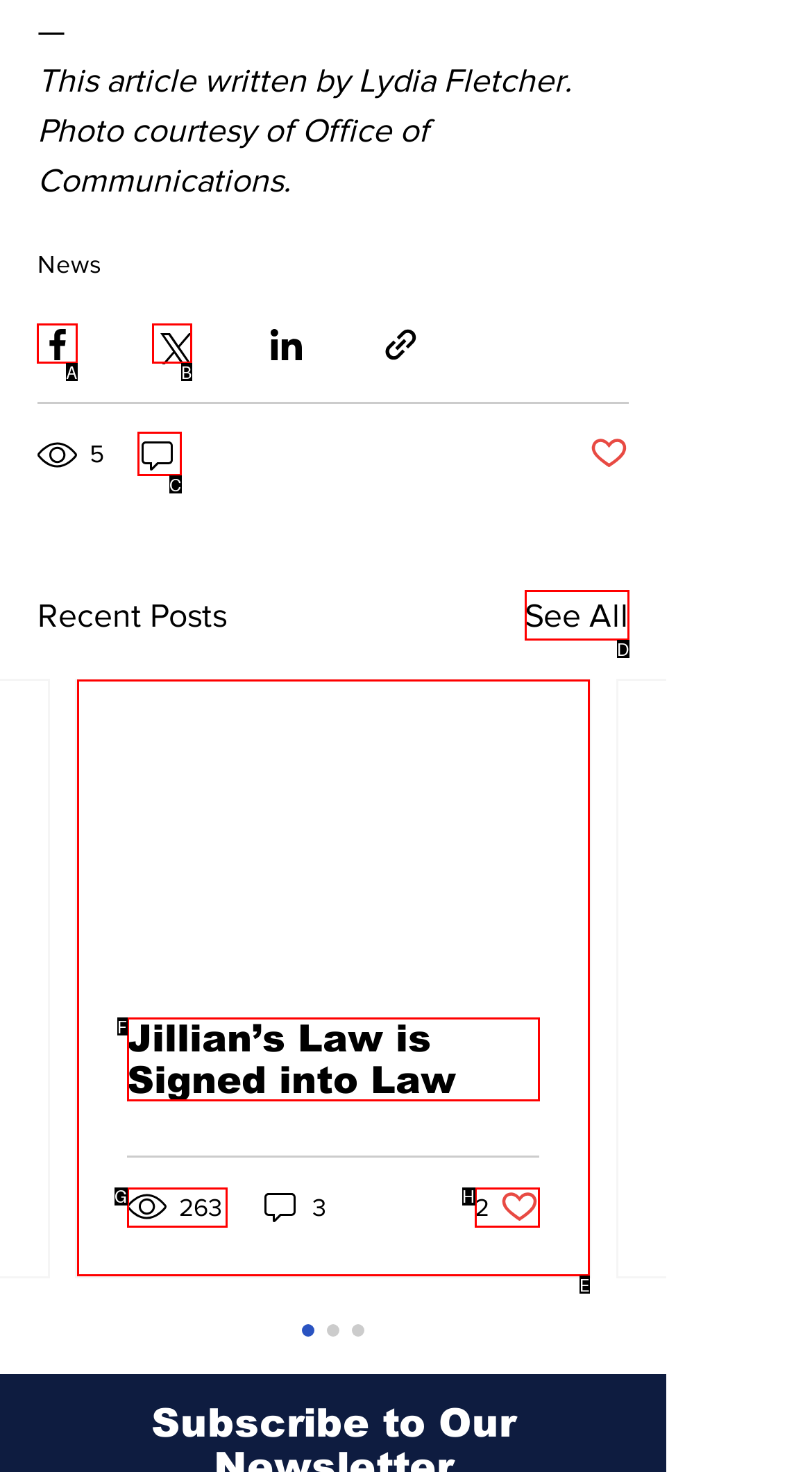Choose the correct UI element to click for this task: Check the post from @kaia Answer using the letter from the given choices.

None